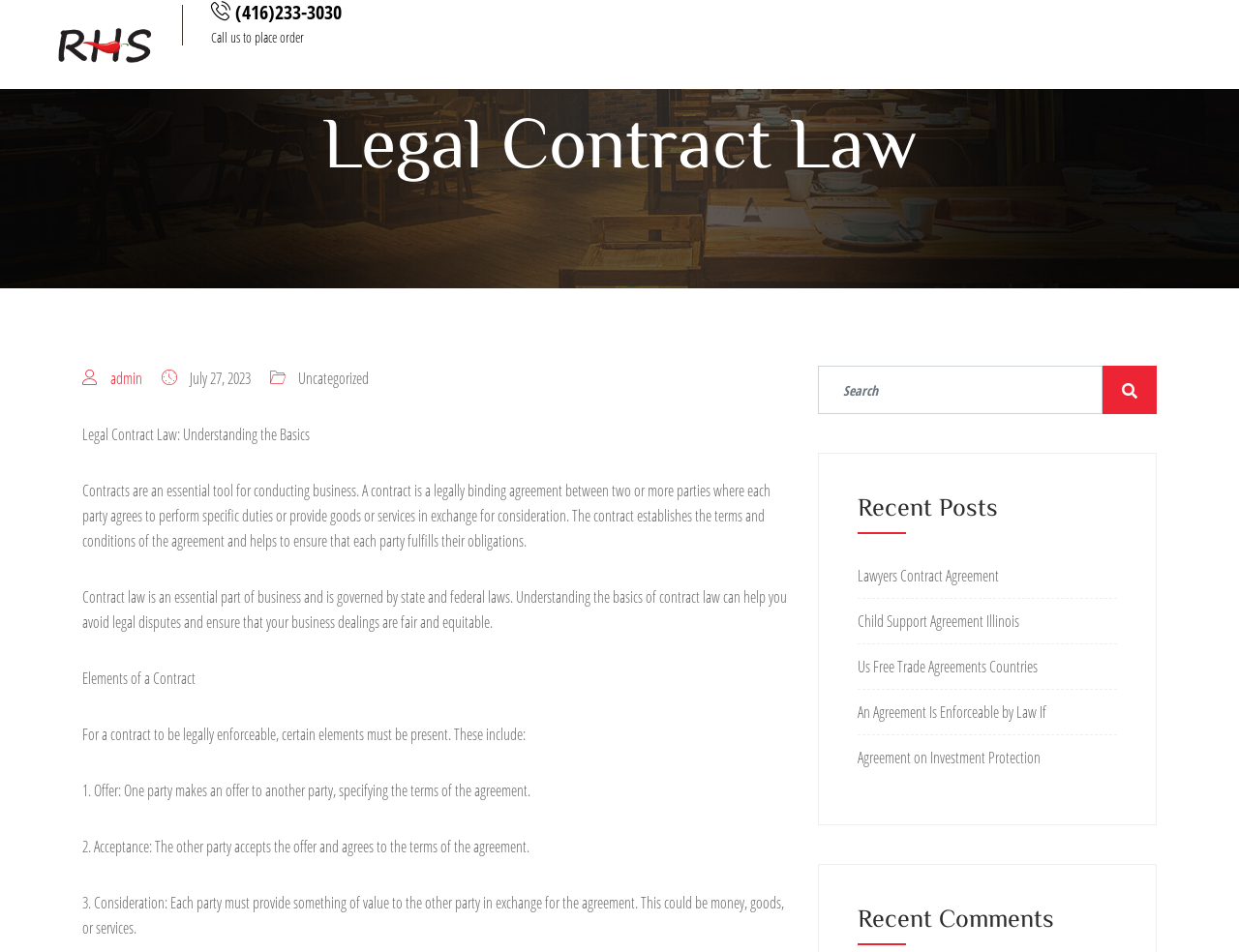Find and indicate the bounding box coordinates of the region you should select to follow the given instruction: "View Recent Posts".

[0.692, 0.517, 0.902, 0.561]